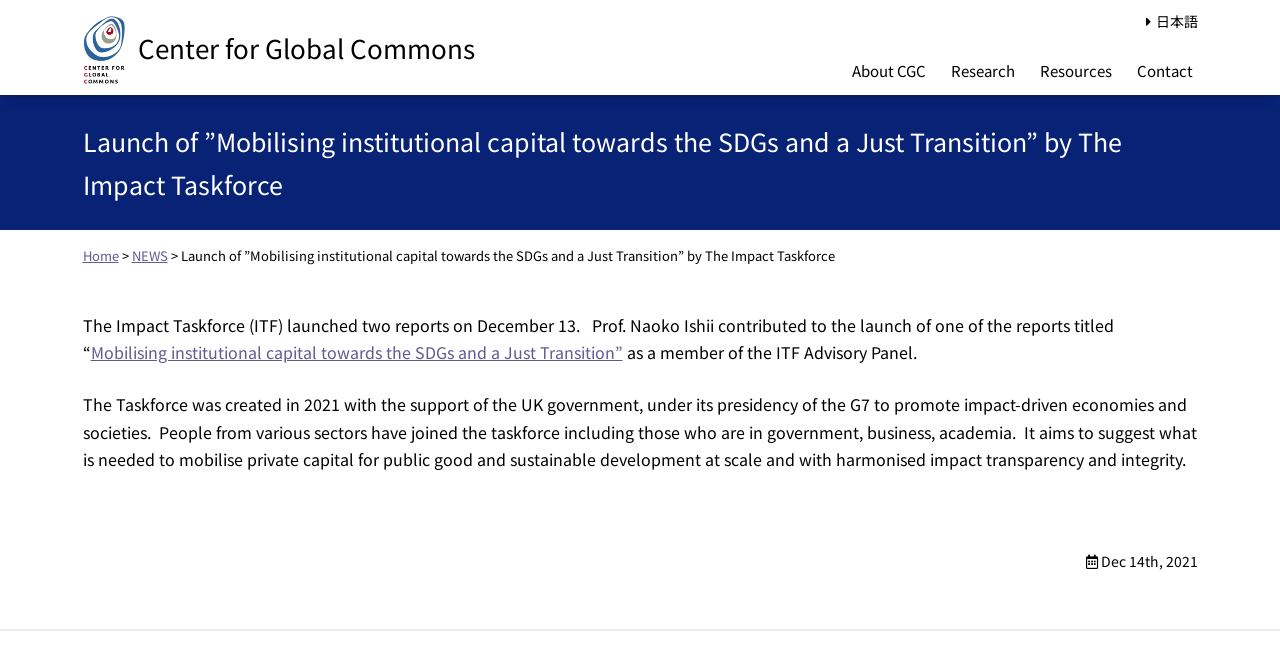What is the name of the university center?
Your answer should be a single word or phrase derived from the screenshot.

The University of Tokyo Center for Global Commons